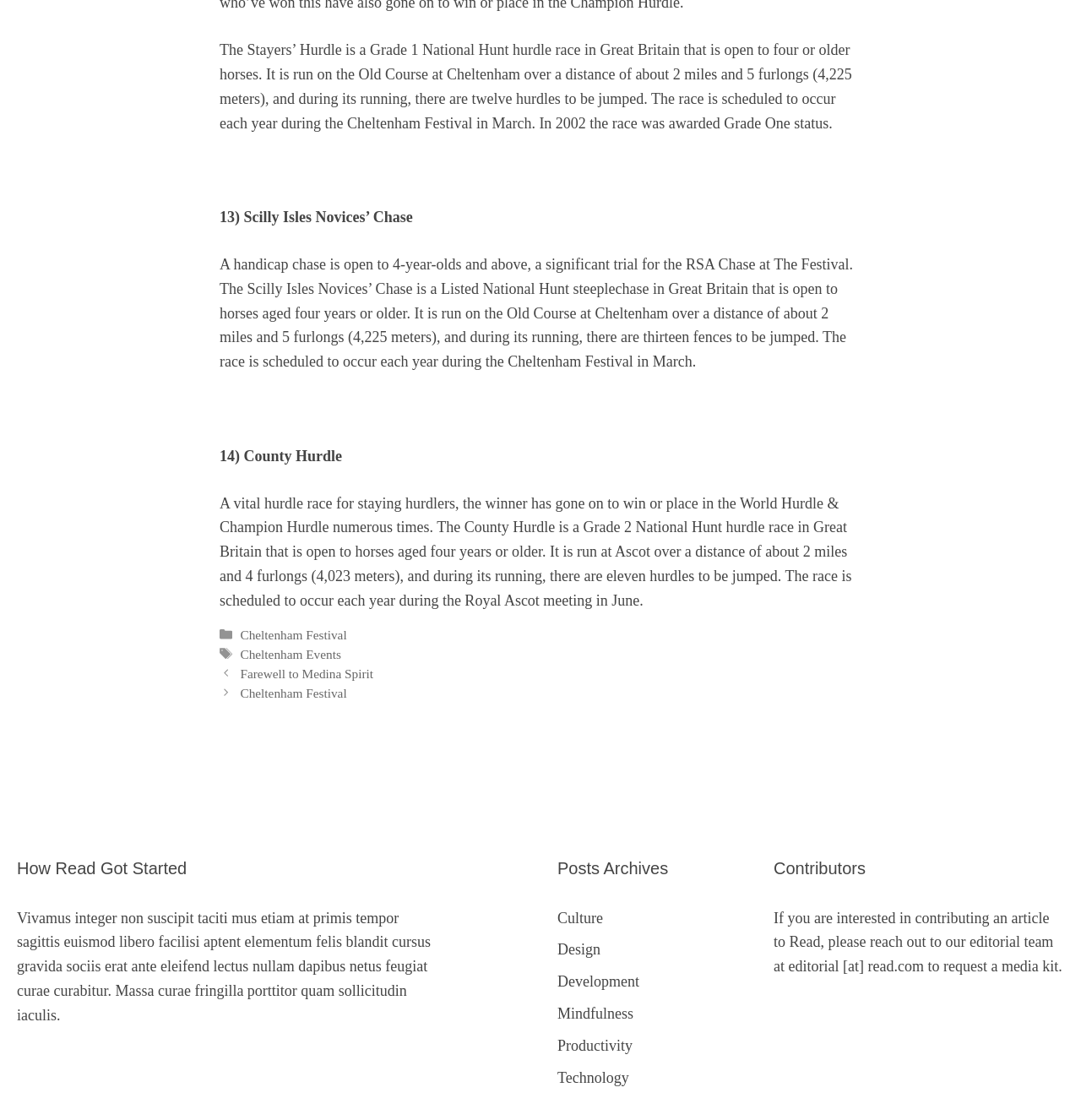What is the distance of the County Hurdle race?
Carefully analyze the image and provide a detailed answer to the question.

The County Hurdle race is described in the fourth paragraph, and it mentions that the race is run over a distance of about 2 miles and 4 furlongs (4,023 meters).